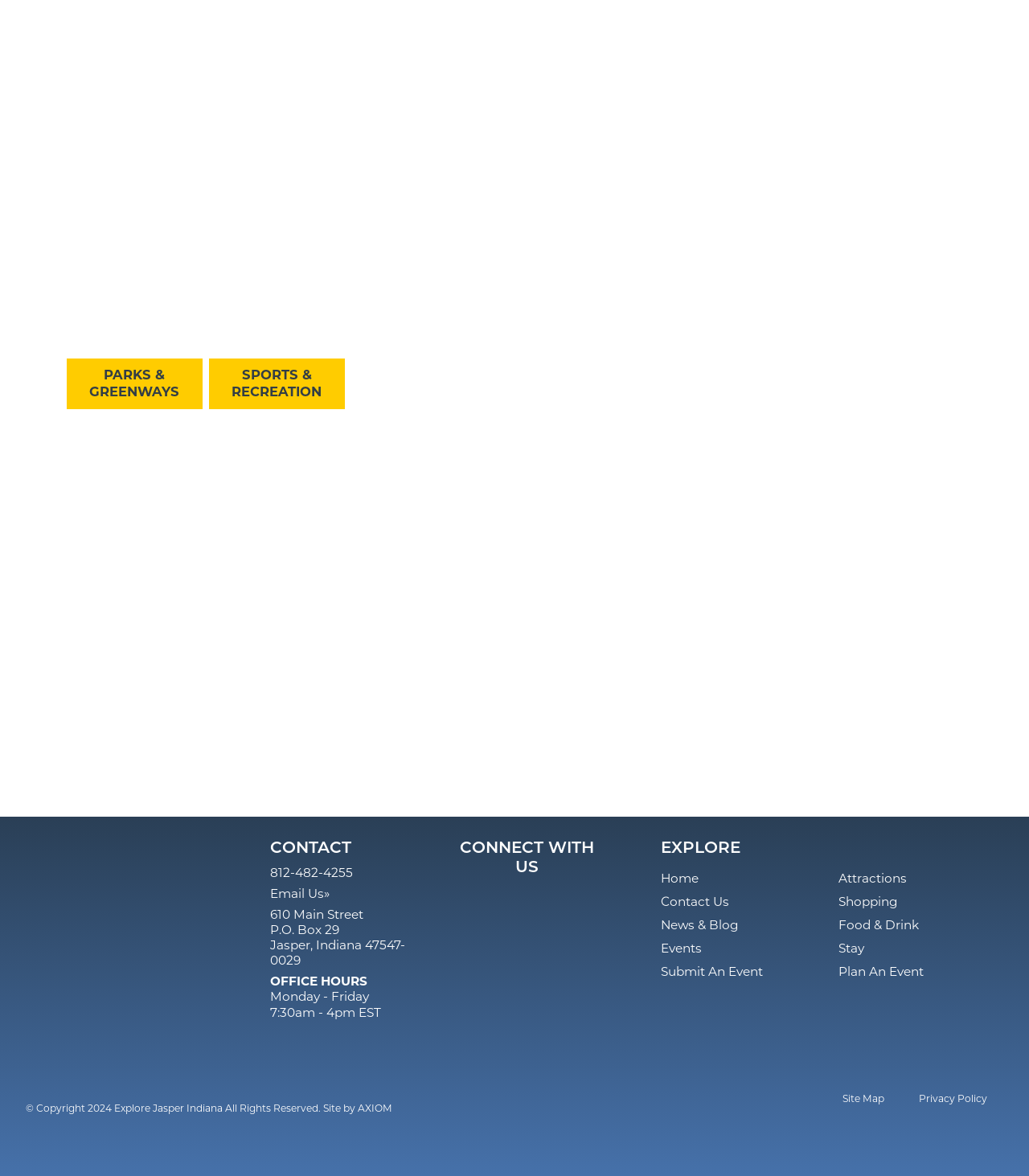What is the phone number to contact?
Could you give a comprehensive explanation in response to this question?

I looked for the contact information section and found a link with the phone number '812-482-4255'. This is the phone number to contact.